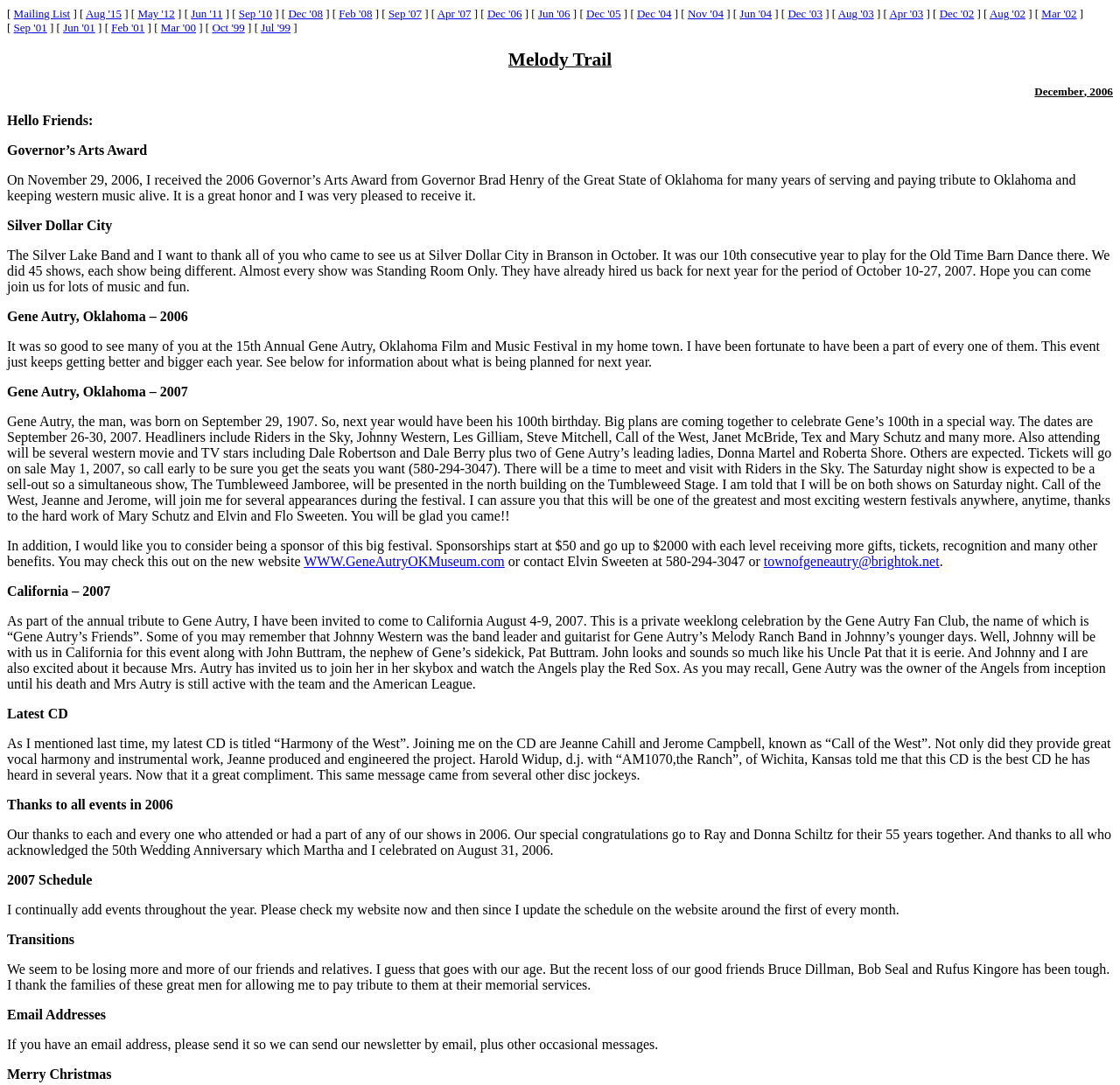Write a detailed summary of the webpage, including text, images, and layout.

This webpage appears to be a personal blog or website of a musician, with a focus on western music and tribute to Gene Autry. The page is divided into several sections, each with its own theme and content.

At the top of the page, there is a list of links to various months and years, ranging from December 2006 to September 1999. These links are arranged horizontally and are likely archives of past blog posts or news articles.

Below the links, there is a section with the title "Melody Trail" and a brief introduction to the website. This is followed by a section with the title "December" and a subheading "2006", which appears to be a blog post or news article from that month.

The main content of the page is a series of paragraphs and sections, each with its own topic and theme. These include announcements about upcoming events, such as the Gene Autry, Oklahoma Film and Music Festival, and the California tribute to Gene Autry. There are also sections about the musician's latest CD, "Harmony of the West", and a thank-you message to fans and supporters.

Throughout the page, there are also links to external websites, such as the Gene Autry OK Museum website, and email addresses for contact information. The page has a simple and straightforward design, with a focus on presenting information and updates about the musician's activities and events.